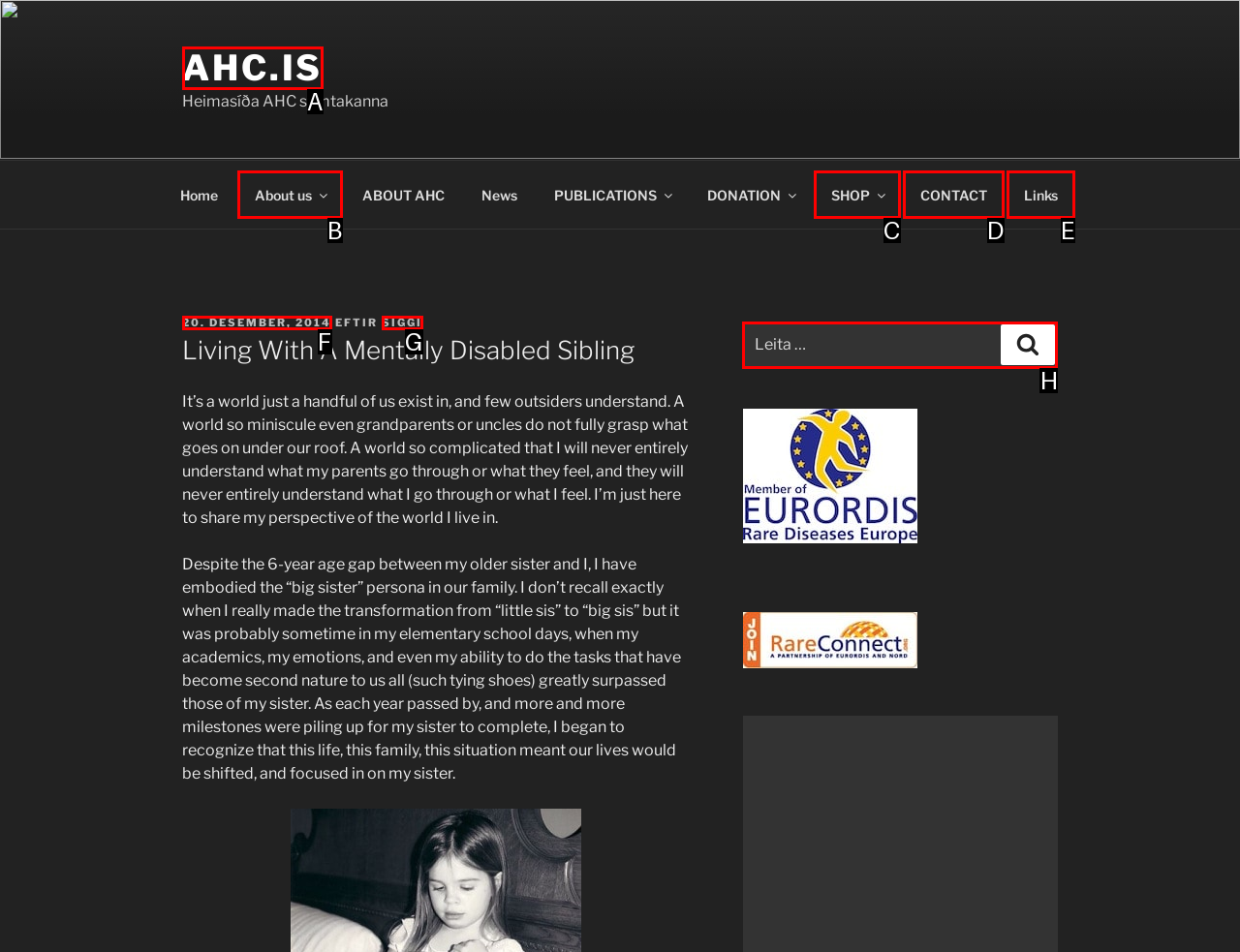Decide which HTML element to click to complete the task: Search for something Provide the letter of the appropriate option.

H